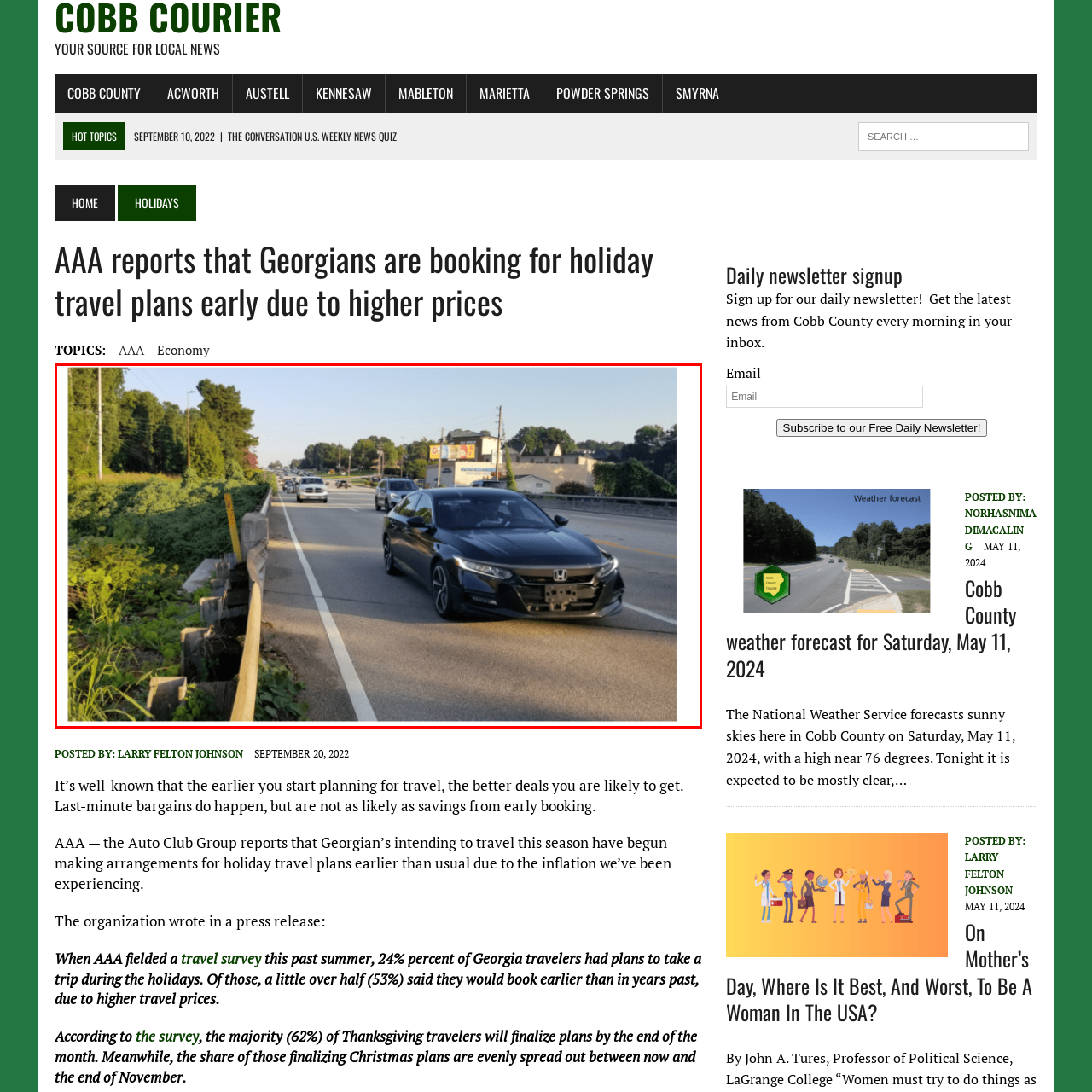Explain in detail what is depicted in the image within the red-bordered box.

The image depicts a busy roadway showcasing a black Honda sedan driving along a well-maintained road. In the background, additional vehicles, including a white car, are visible traveling in the opposite direction. The scene is framed by lush greenery on the left-hand side, with dense trees and shrubbery marking the roadside. Buildings can be seen in the distance on the right, indicating an area with some urban presence. Clear skies and bright daylight contribute to a lively atmosphere, suggesting a typical day in a suburban or semi-urban region. This image is associated with a discussion on transportation infrastructure, highlighting the importance of well-designed roads for both vehicles and pedestrians, as indicated by the adjacent pedestrian walkway.